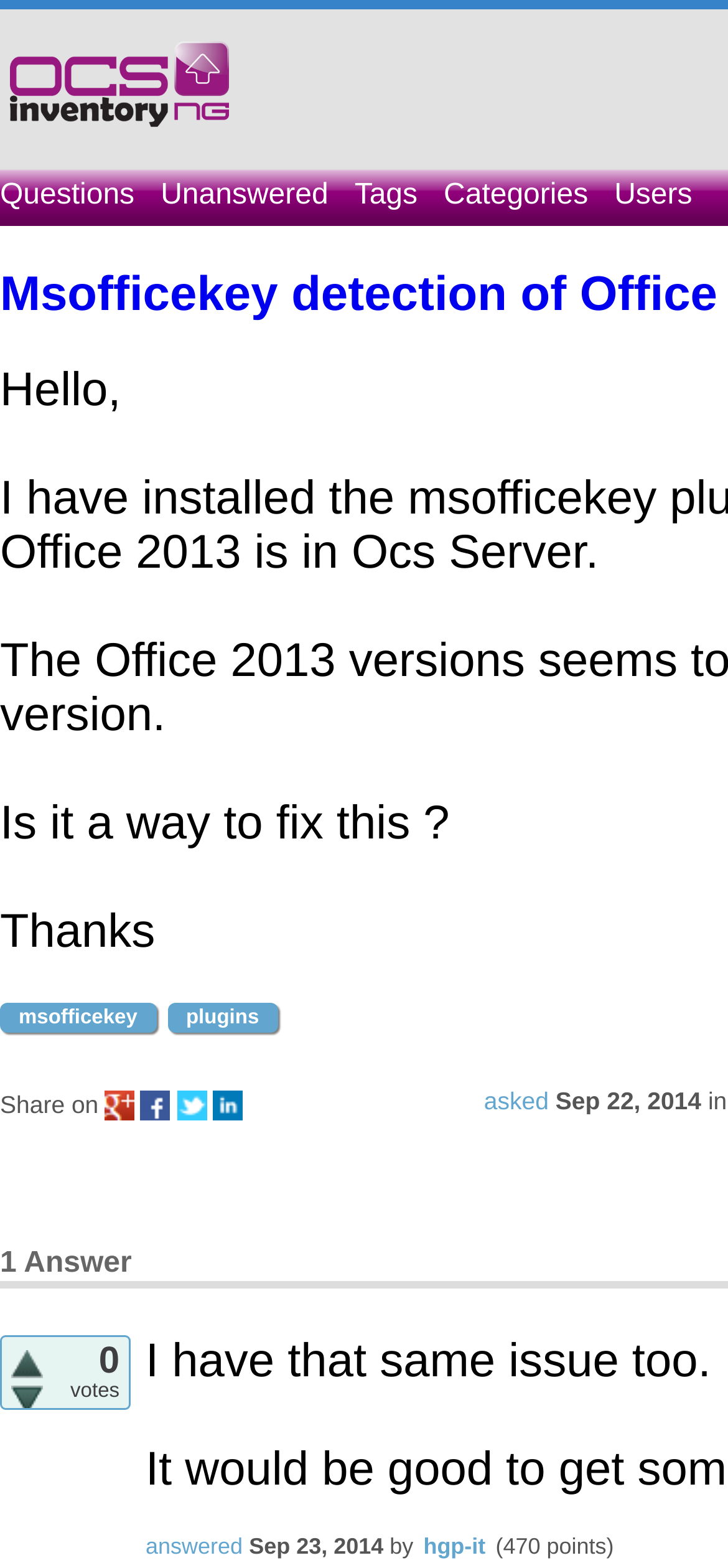Please identify the bounding box coordinates of the element I should click to complete this instruction: 'Click on the 'msofficekey' link'. The coordinates should be given as four float numbers between 0 and 1, like this: [left, top, right, bottom].

[0.0, 0.64, 0.214, 0.659]